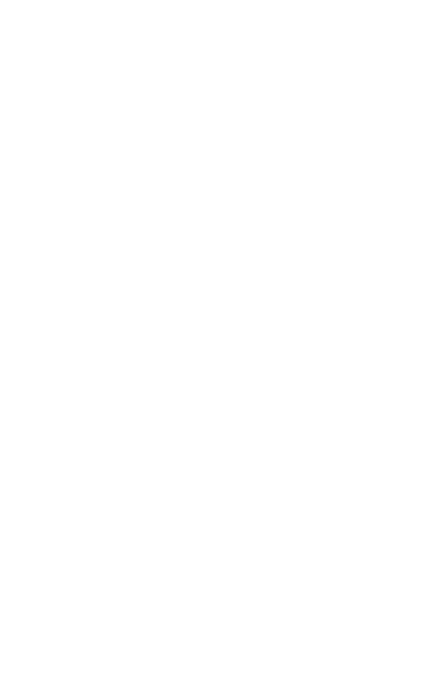What is the purpose of the visual representation?
Please provide a detailed answer to the question.

The caption states that the visual representation serves to inform potential customers about the advanced technology and thoughtful design that the Handicare products offer, making stair accessibility simpler and more stylish.